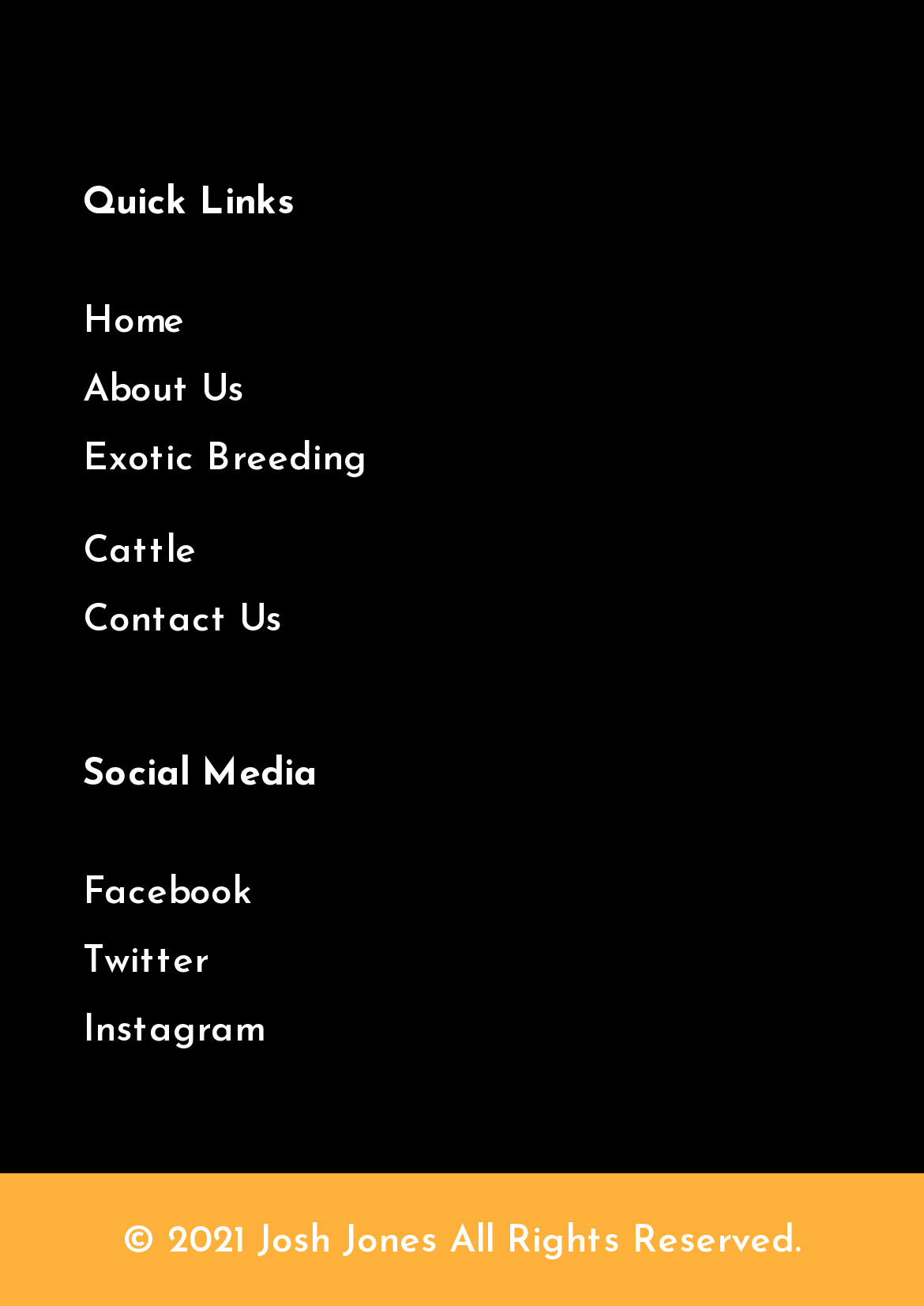Based on the image, provide a detailed and complete answer to the question: 
Who owns the copyright of the website?

At the bottom of the webpage, there is a static text that says '© 2021 Josh Jones All Rights Reserved.', indicating that Josh Jones owns the copyright of the website.